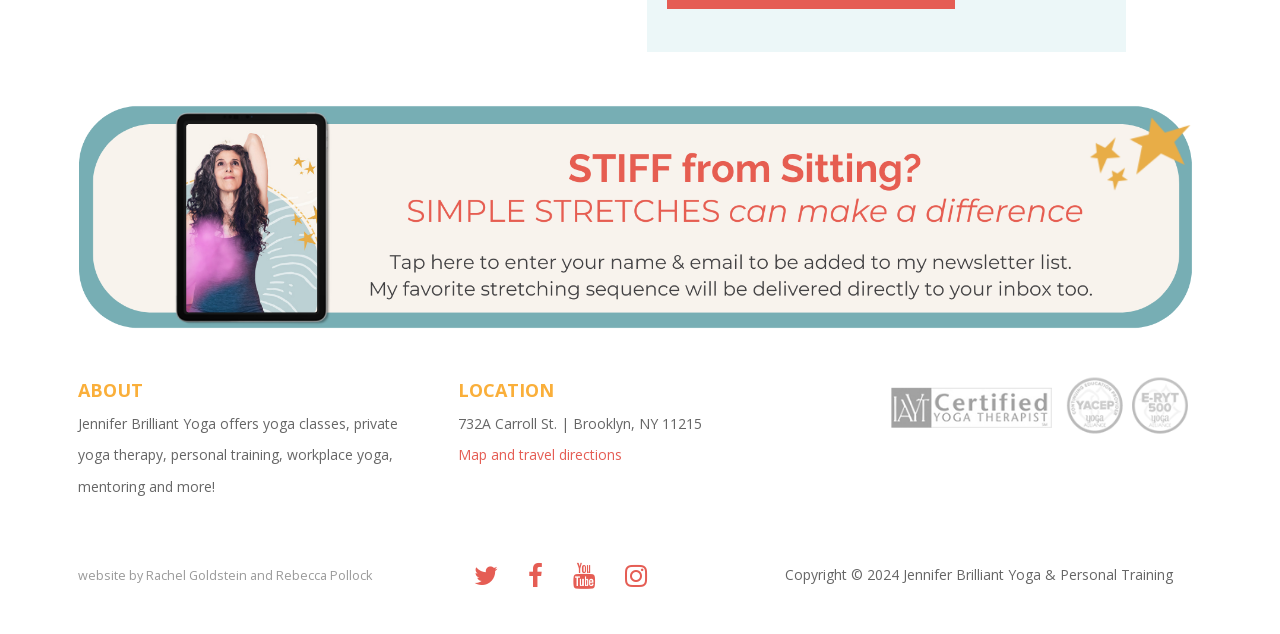What is the copyright year?
Analyze the image and deliver a detailed answer to the question.

The copyright year can be found in the StaticText element with the text 'Copyright © 2024' which is located at the bottom of the webpage.